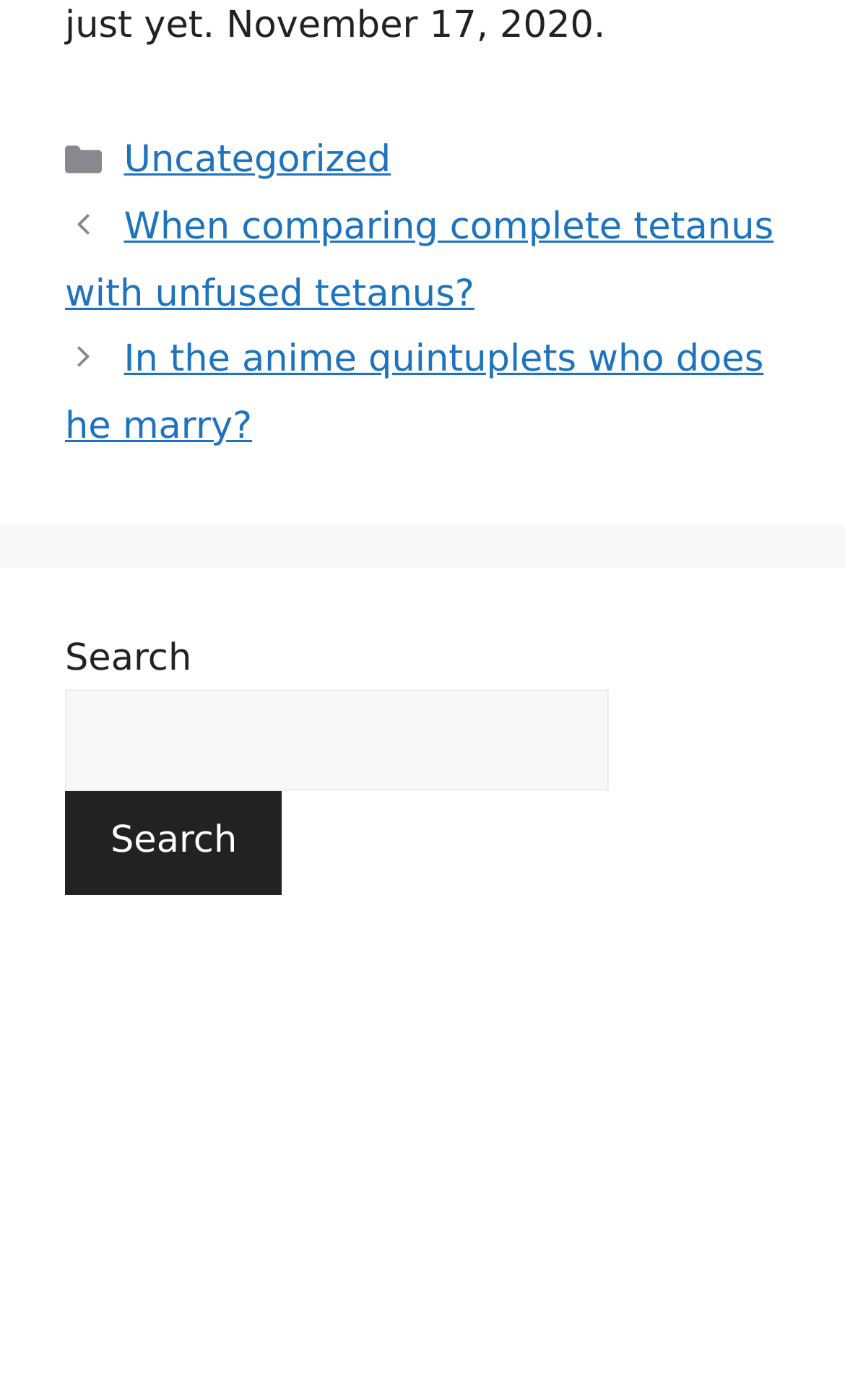What is the text of the previous post link?
Please give a detailed answer to the question using the information shown in the image.

I found the text of the previous post link by looking at the 'Previous' link in the 'Single Post' navigation section, which says 'When comparing complete tetanus with unfused tetanus?'.